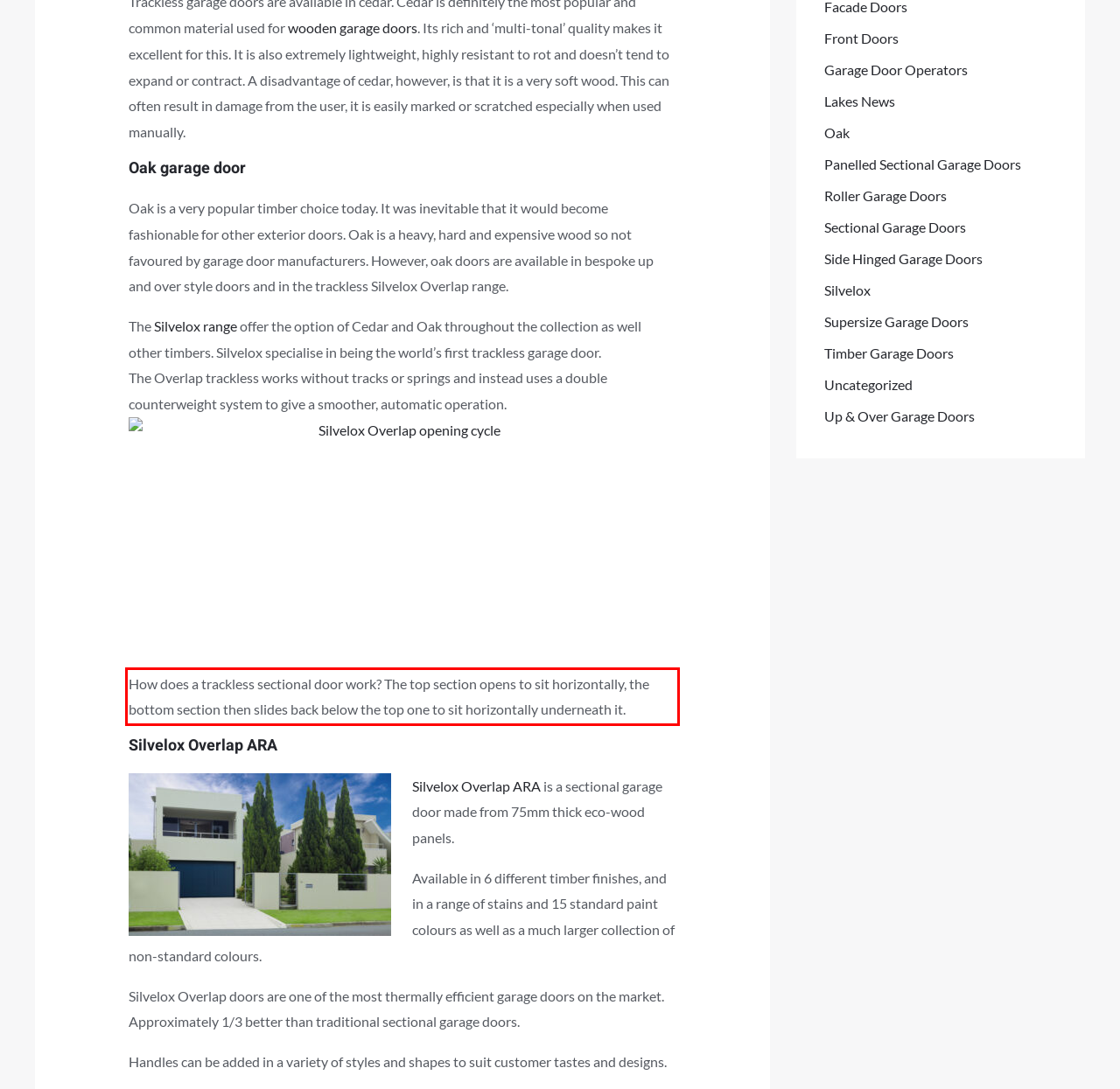Please extract the text content from the UI element enclosed by the red rectangle in the screenshot.

How does a trackless sectional door work? The top section opens to sit horizontally, the bottom section then slides back below the top one to sit horizontally underneath it.